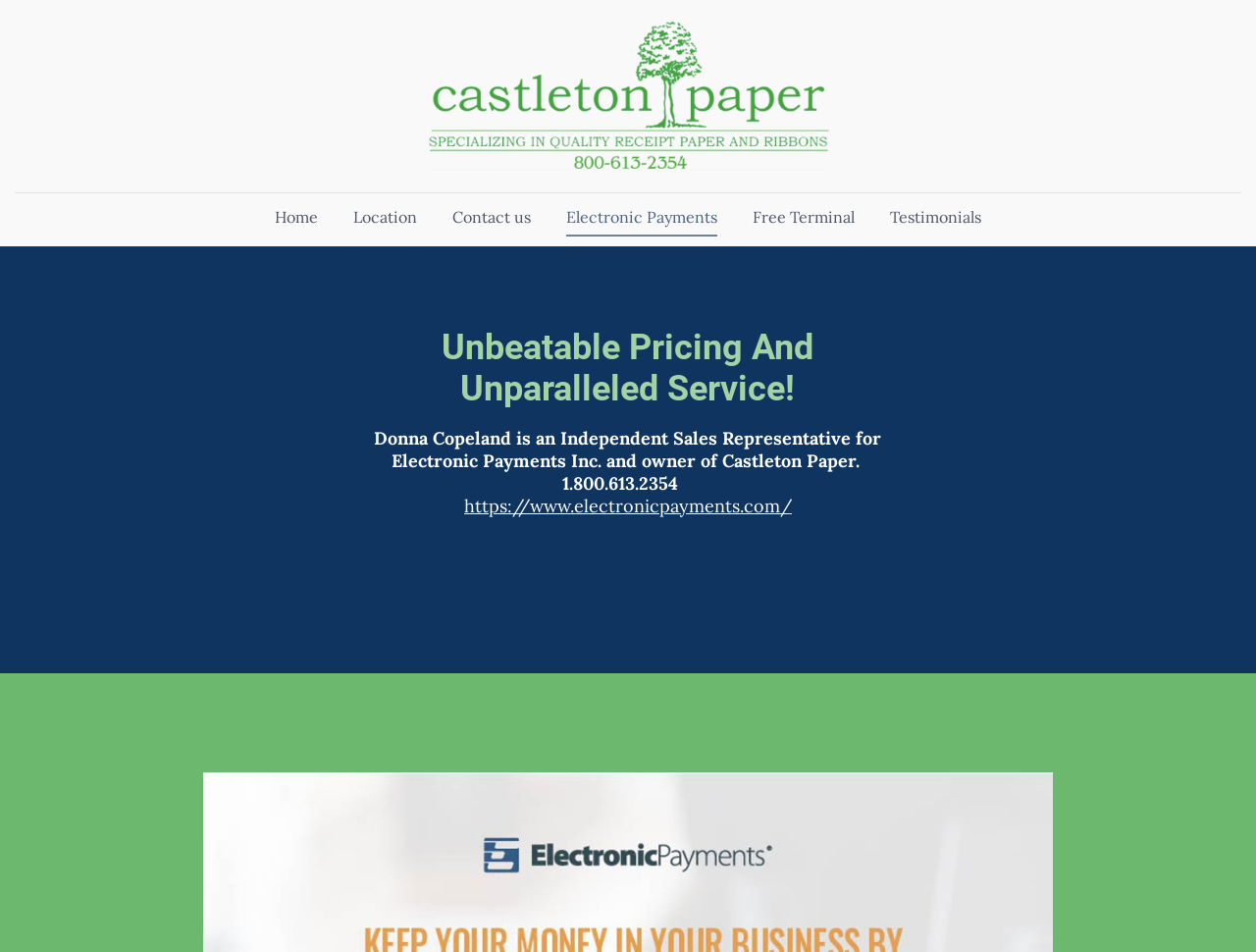Determine the bounding box coordinates for the region that must be clicked to execute the following instruction: "Read the Testimonials".

[0.696, 0.207, 0.794, 0.248]